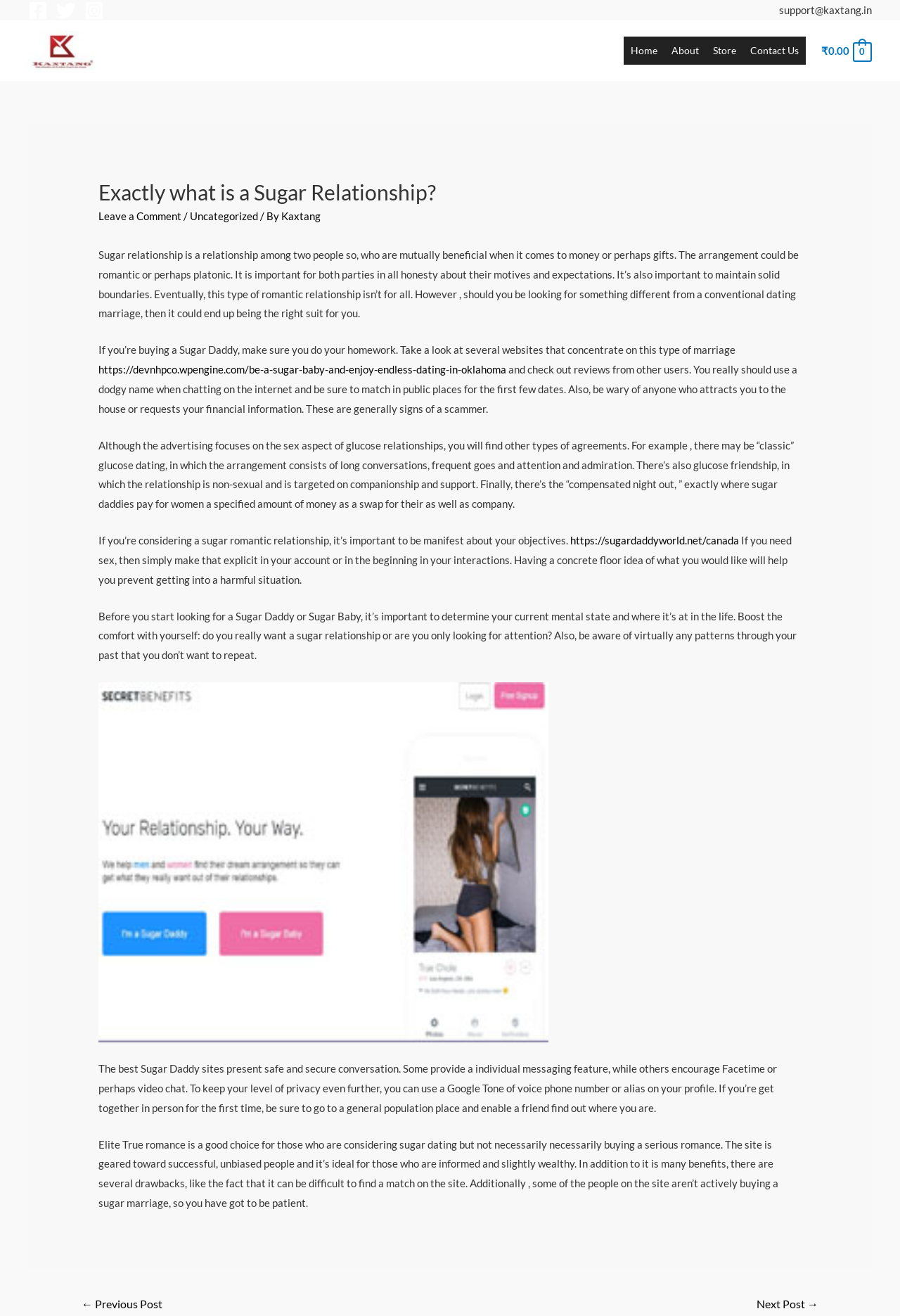What is the topic of the article? Analyze the screenshot and reply with just one word or a short phrase.

Sugar Relationship